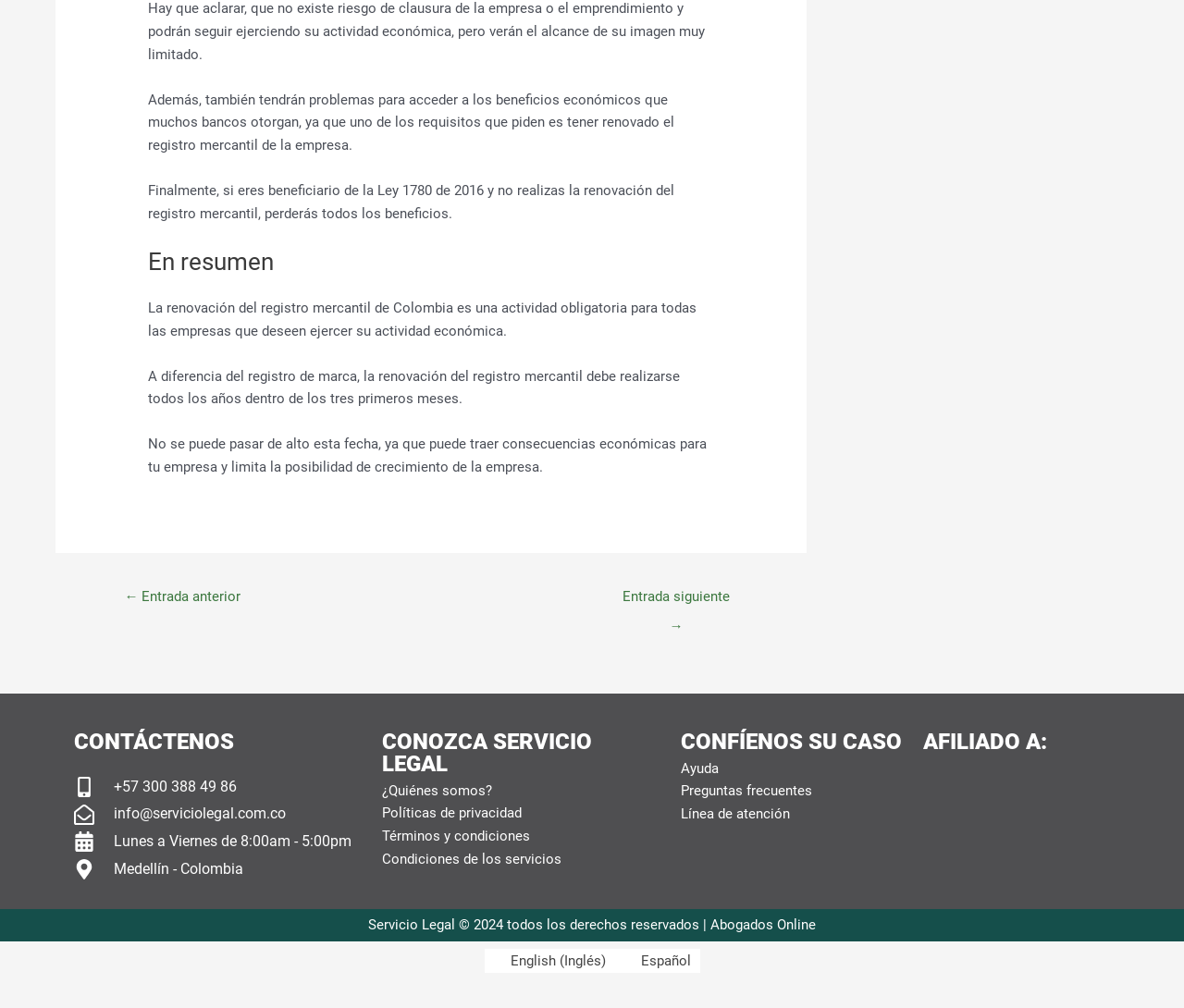Respond with a single word or phrase to the following question: What is the purpose of renewing the commercial registry?

To avoid economic consequences